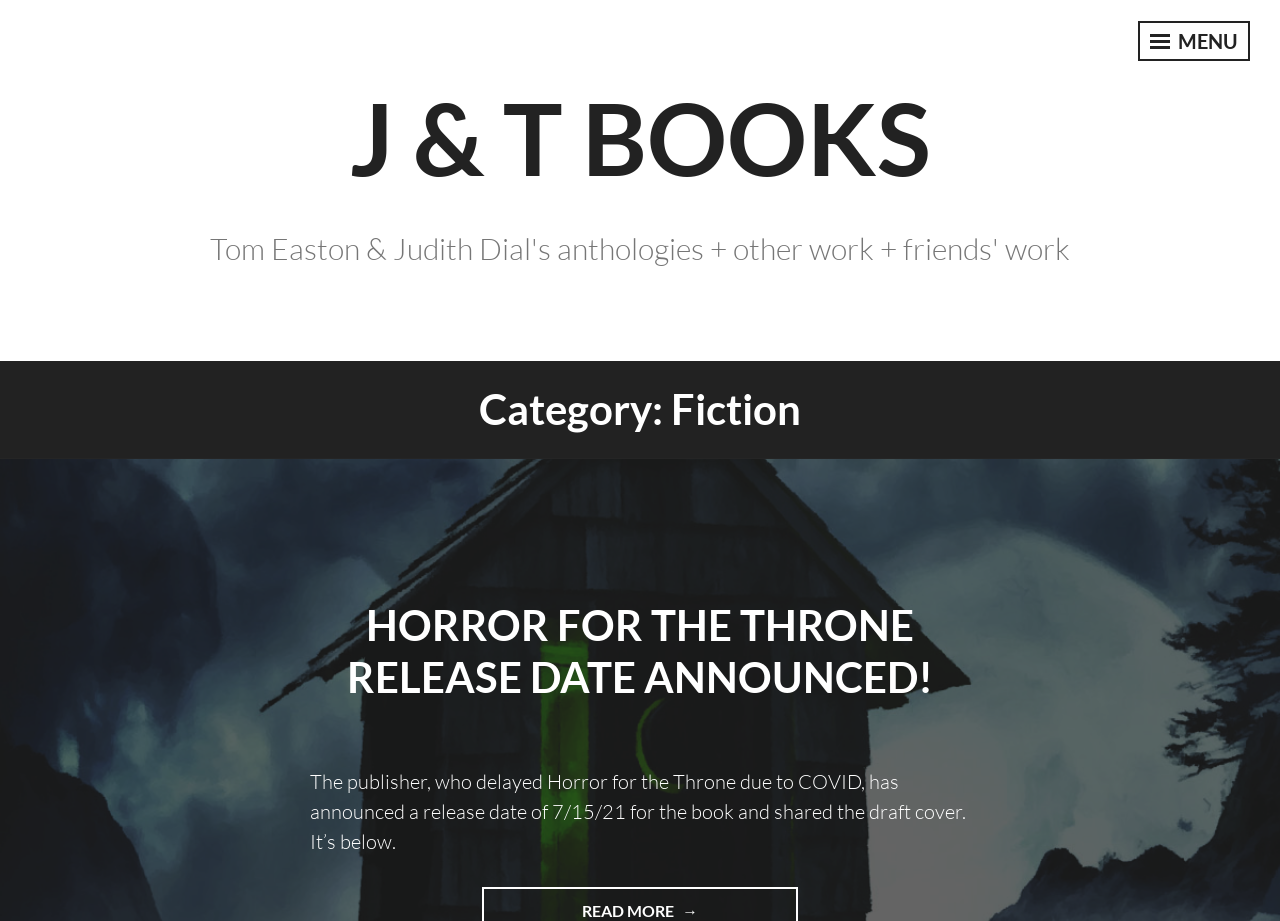What is the position of the MENU button?
Please look at the screenshot and answer in one word or a short phrase.

Top right